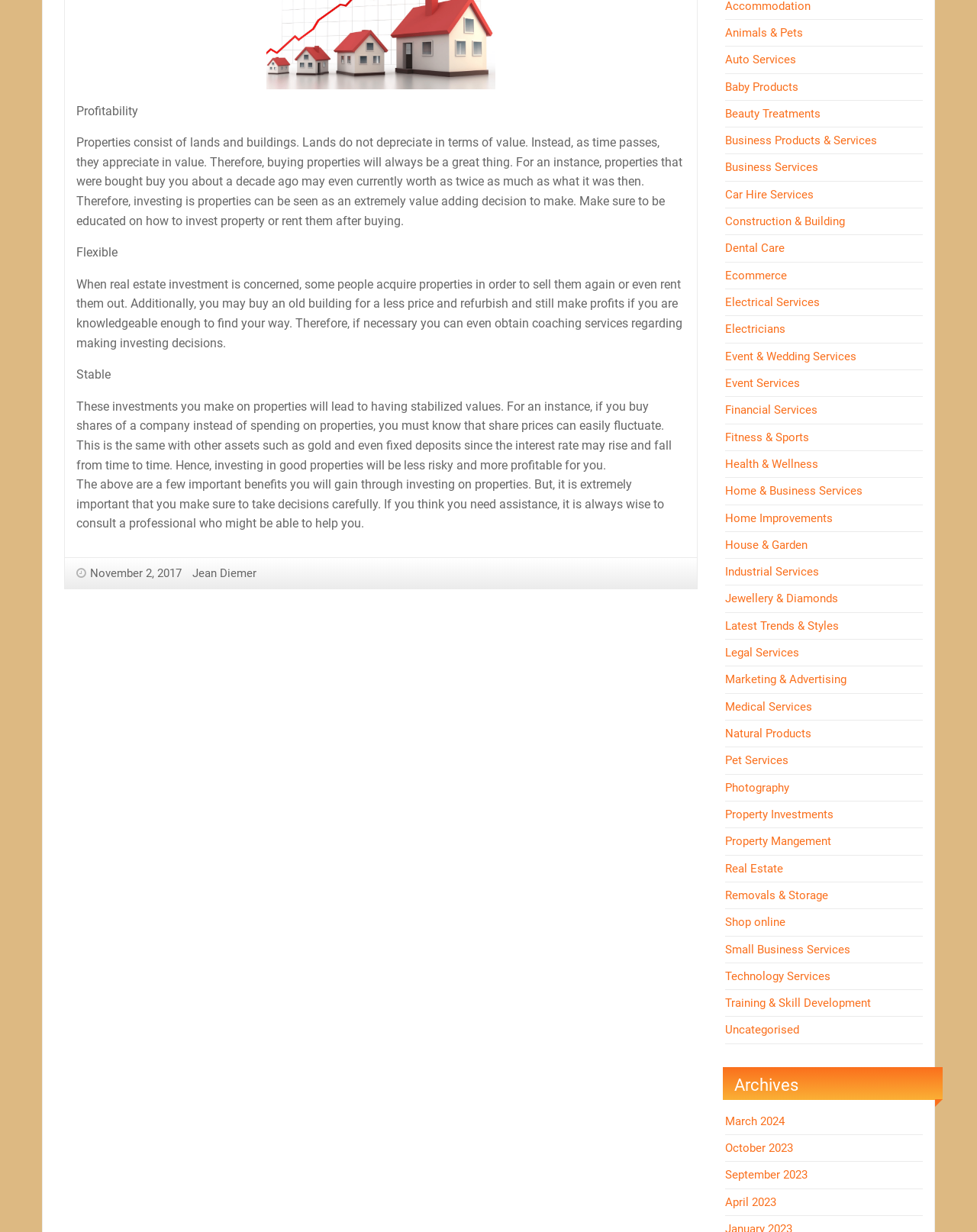How many links are there in the footer section?
From the screenshot, supply a one-word or short-phrase answer.

2